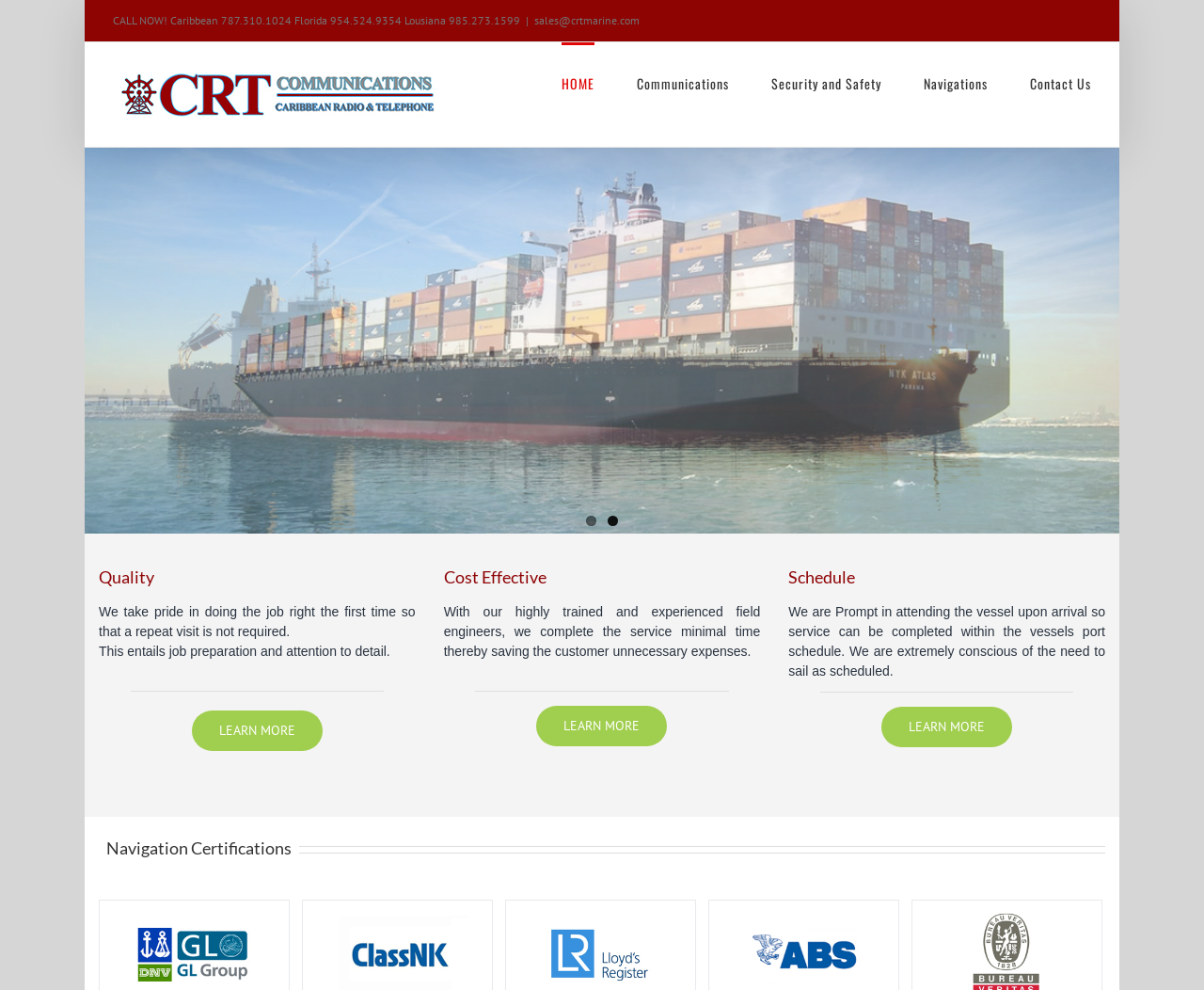Based on the image, provide a detailed response to the question:
What is the company's phone number in Caribbean?

The phone number can be found in the top section of the webpage, where it says 'CALL NOW! Caribbean 787.310.1024 Florida 954.524.9354 Lousiana 985.273.1599'.